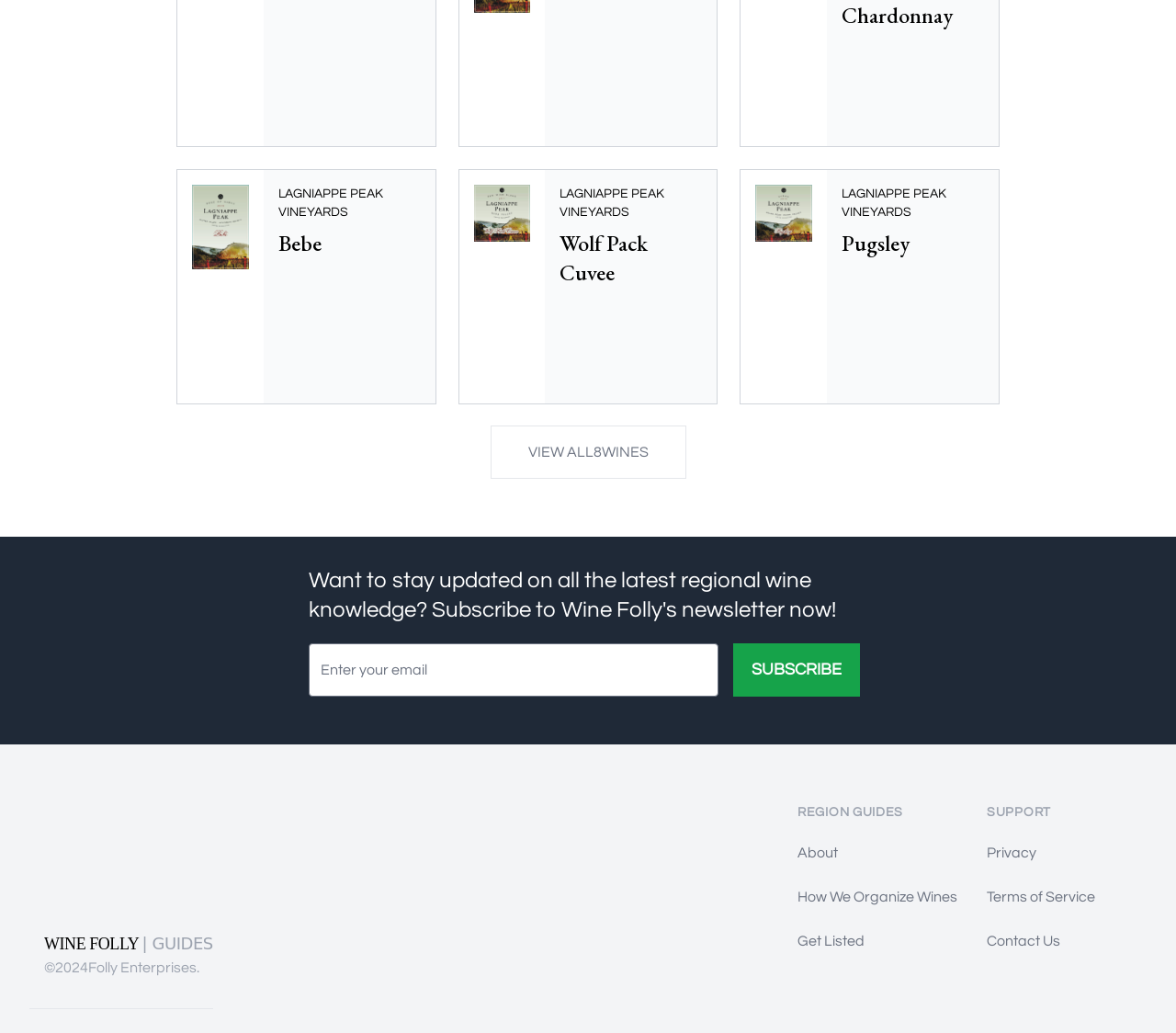Can you find the bounding box coordinates for the element that needs to be clicked to execute this instruction: "Sign Up"? The coordinates should be given as four float numbers between 0 and 1, i.e., [left, top, right, bottom].

None